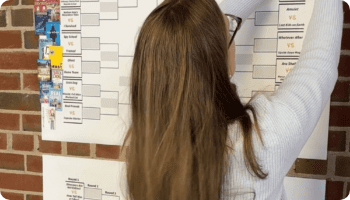Provide a one-word or short-phrase answer to the question:
What is the purpose of the 'Book Madness' event?

To instill a sense of community